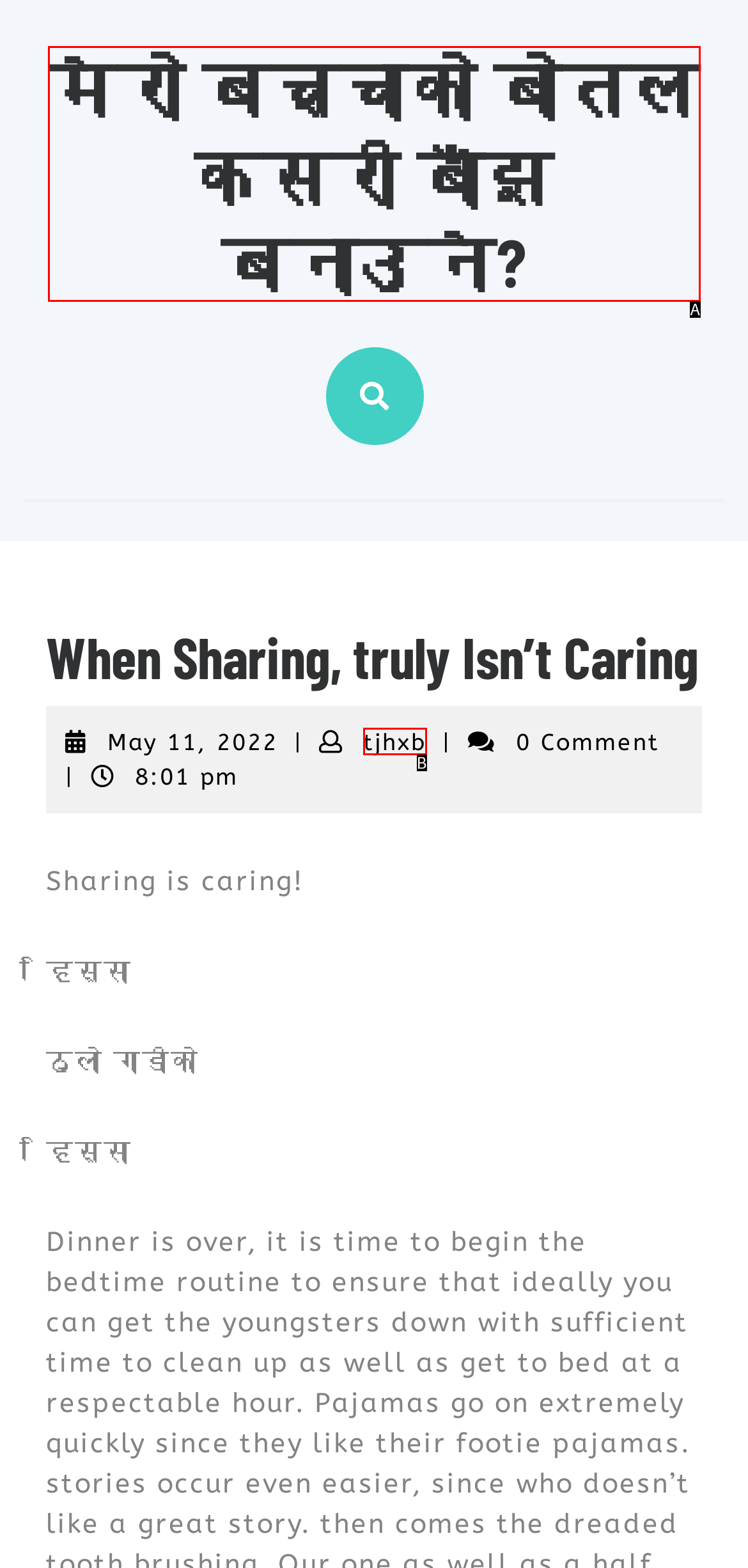From the given options, choose the HTML element that aligns with the description: tjhxbtjhxb. Respond with the letter of the selected element.

B